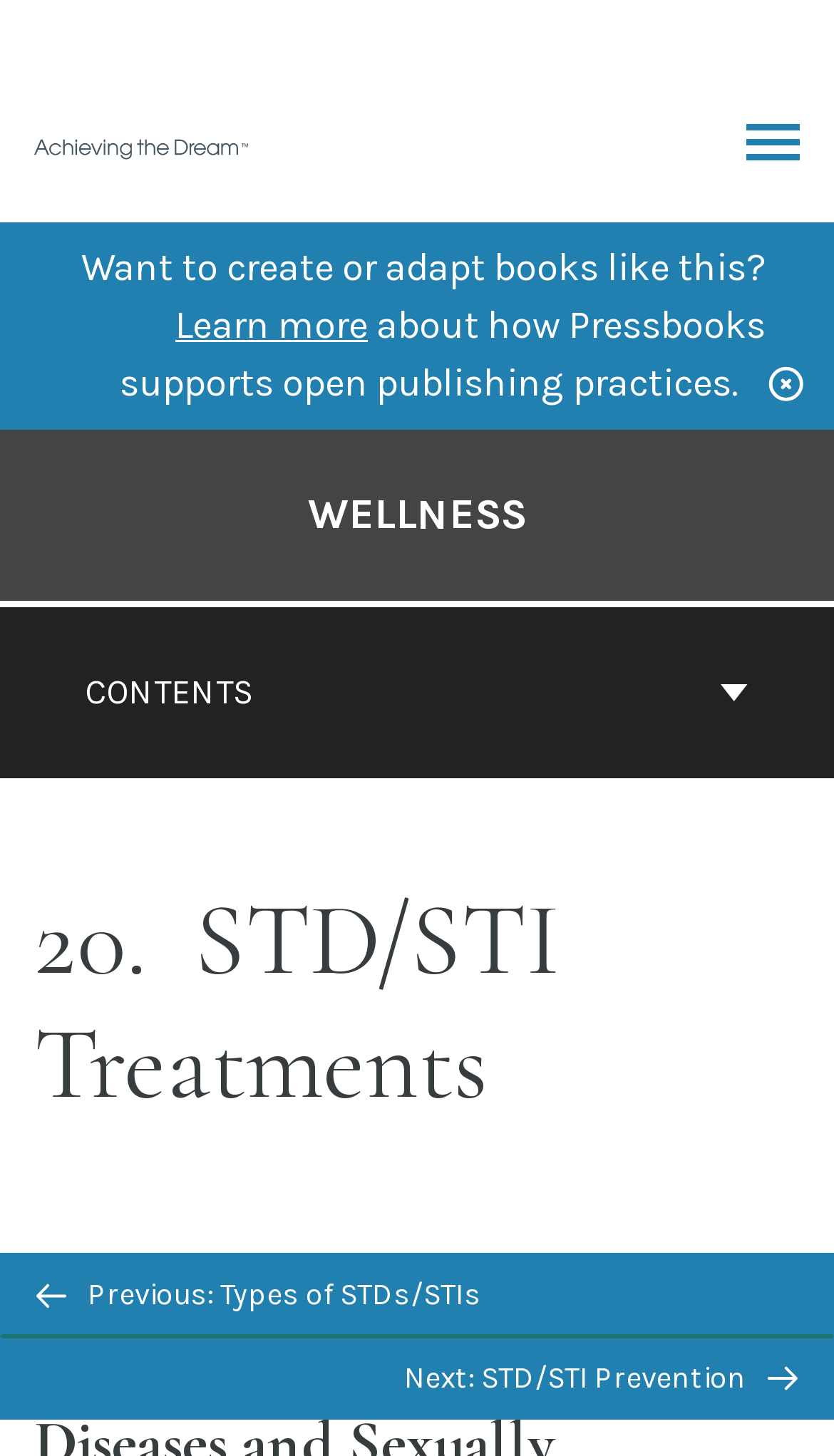Identify the bounding box coordinates for the UI element mentioned here: "Wellness". Provide the coordinates as four float values between 0 and 1, i.e., [left, top, right, bottom].

[0.369, 0.332, 0.631, 0.376]